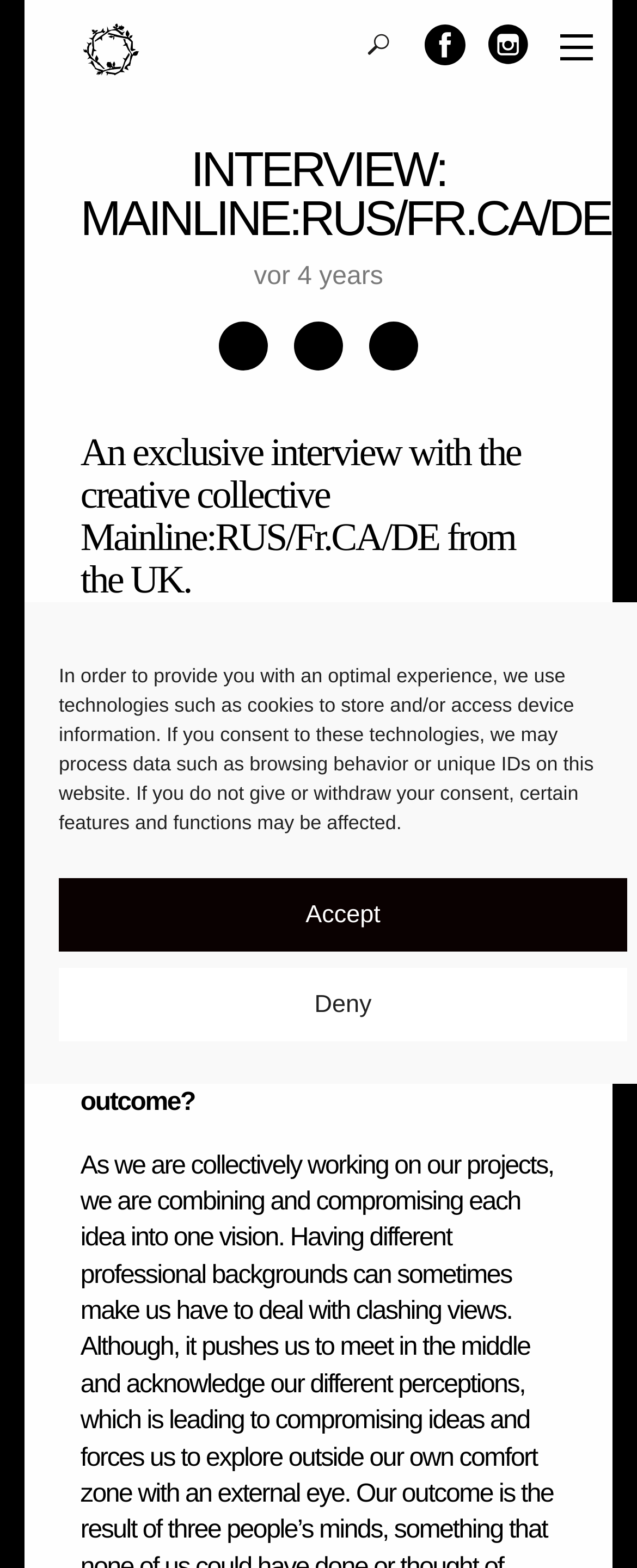What is the purpose of the collective? Based on the image, give a response in one word or a short phrase.

Presenting intimacy and sexiness